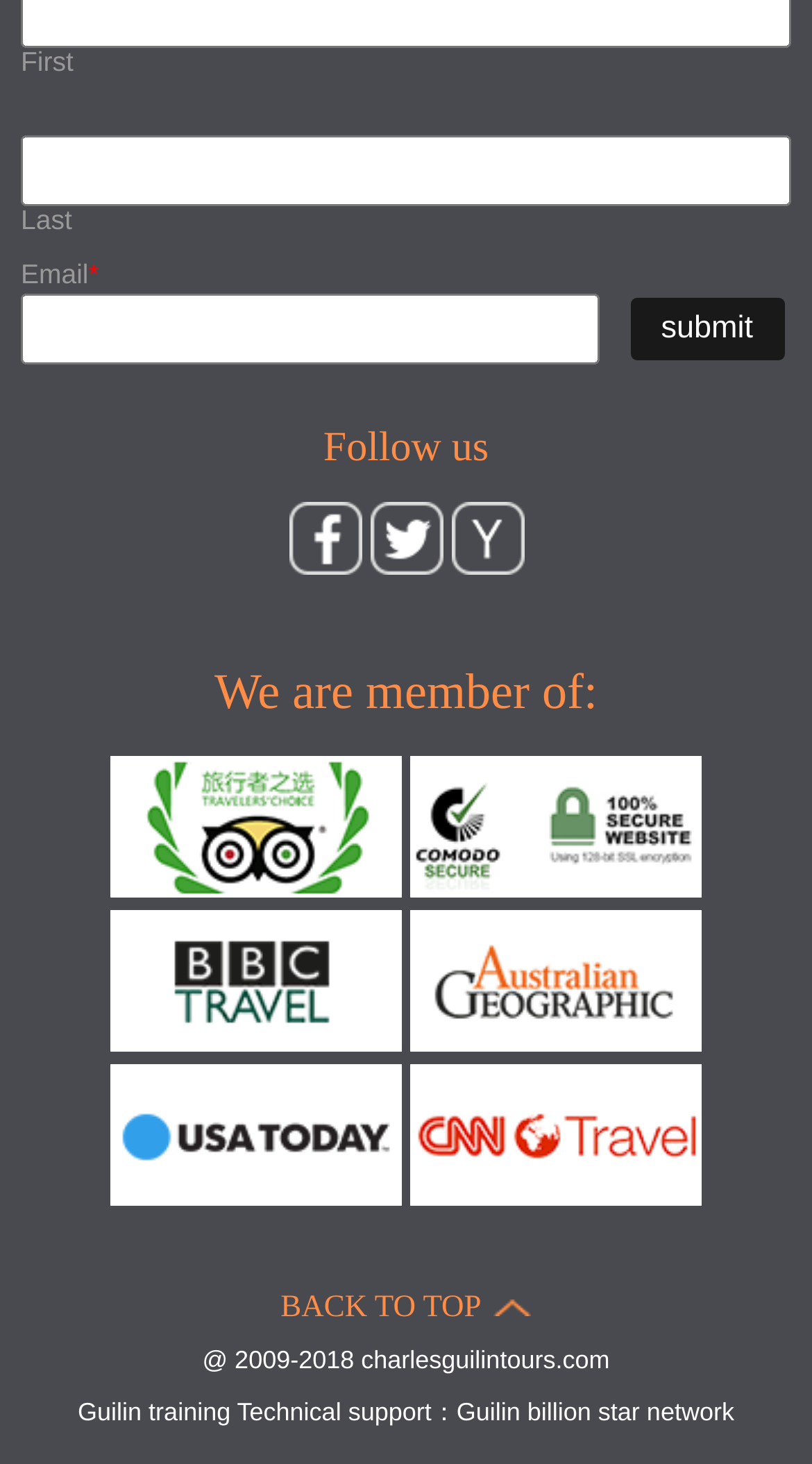Please provide the bounding box coordinates for the element that needs to be clicked to perform the following instruction: "Click submit". The coordinates should be given as four float numbers between 0 and 1, i.e., [left, top, right, bottom].

[0.776, 0.203, 0.966, 0.246]